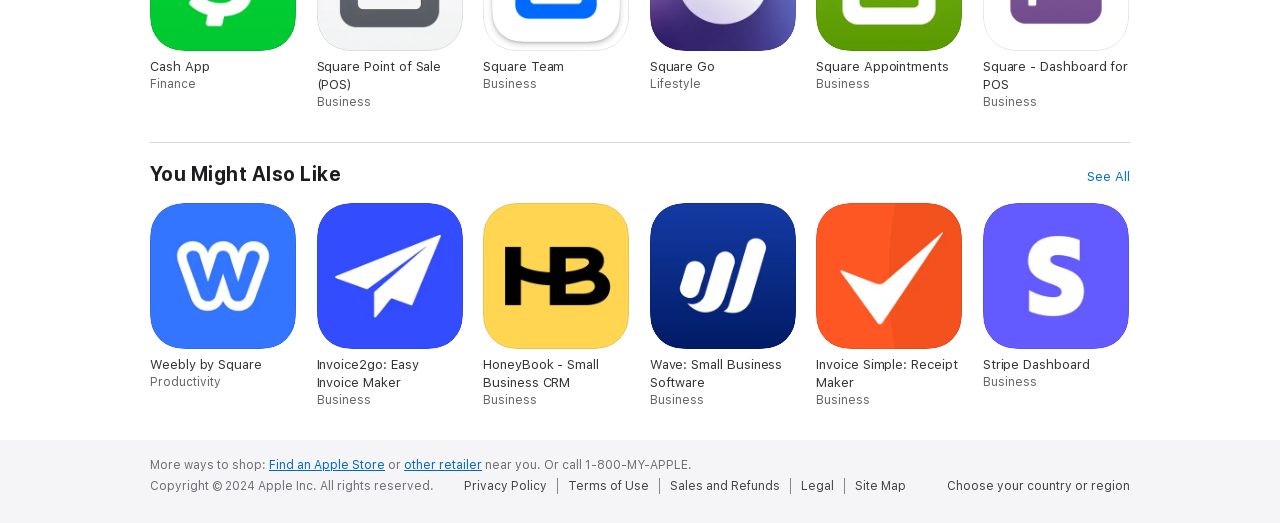Please indicate the bounding box coordinates of the element's region to be clicked to achieve the instruction: "View 'Privacy Policy'". Provide the coordinates as four float numbers between 0 and 1, i.e., [left, top, right, bottom].

[0.362, 0.913, 0.435, 0.944]